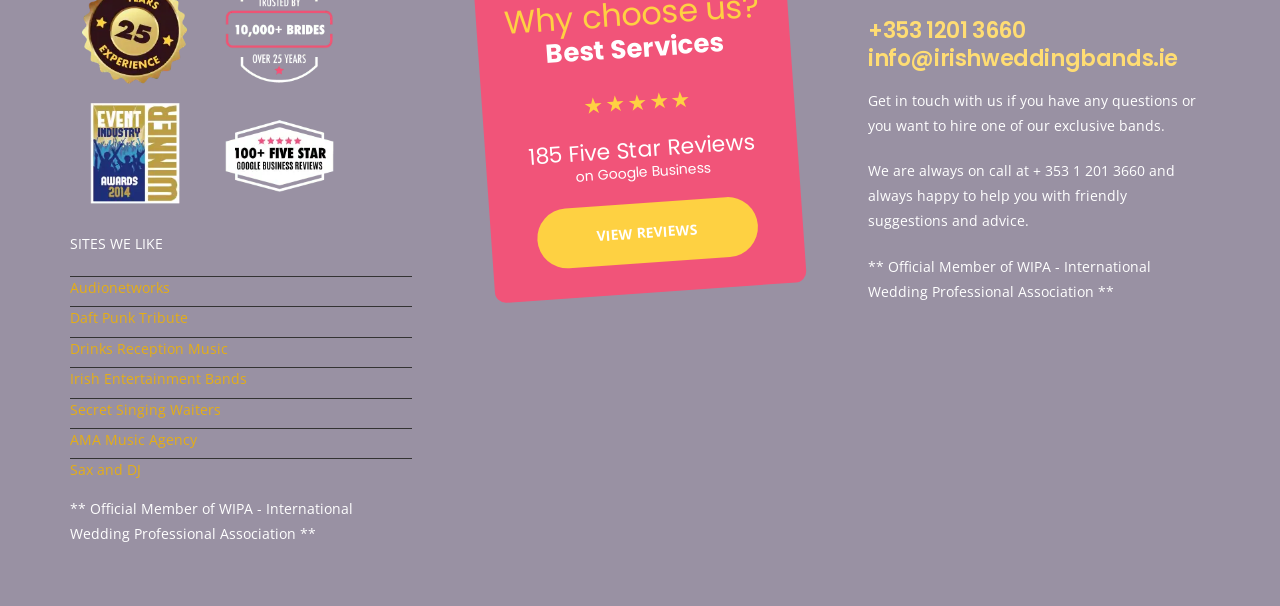Please identify the bounding box coordinates of the area that needs to be clicked to follow this instruction: "Call the phone number".

[0.678, 0.027, 0.945, 0.074]